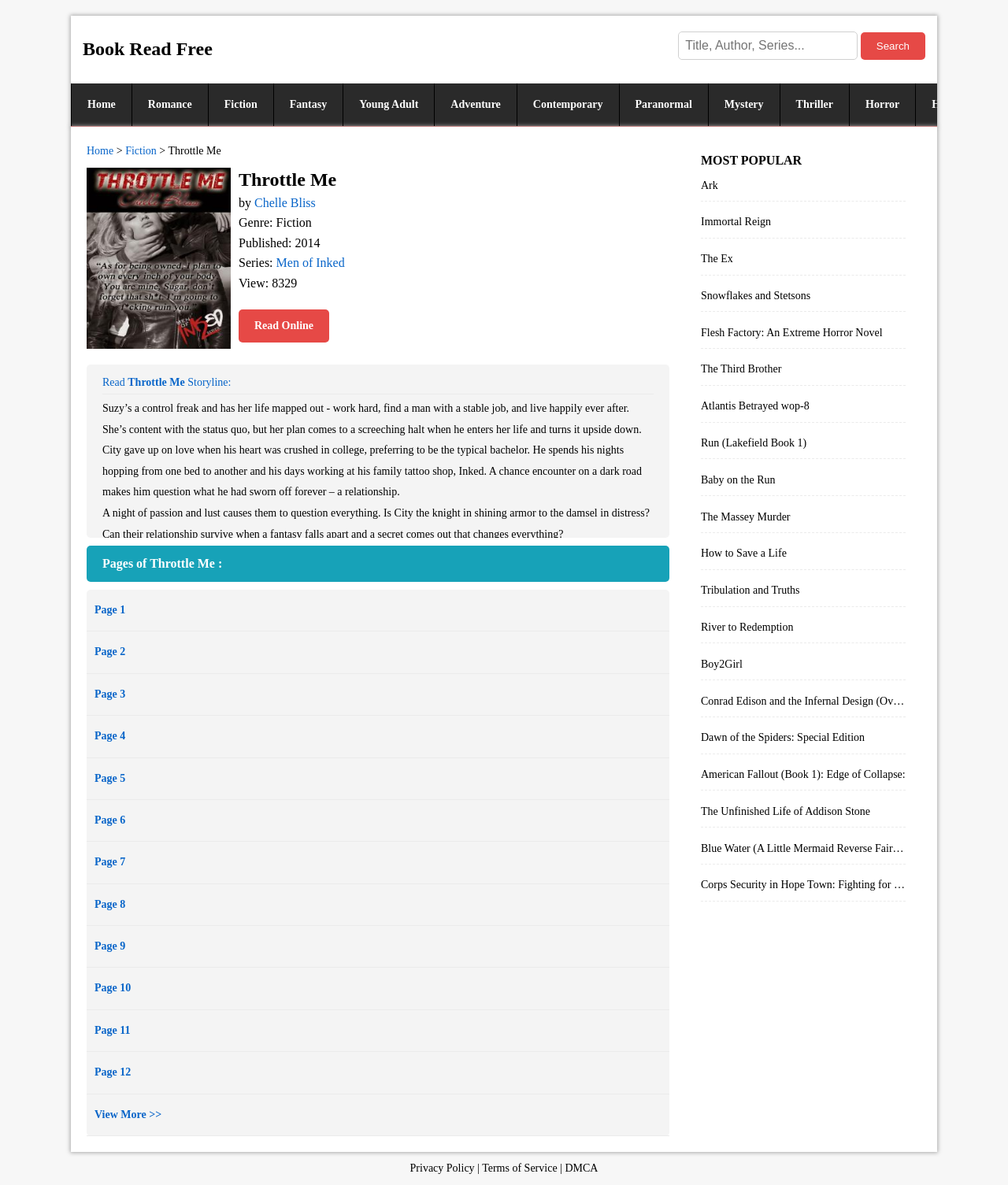Locate the bounding box coordinates of the area that needs to be clicked to fulfill the following instruction: "Search for a book". The coordinates should be in the format of four float numbers between 0 and 1, namely [left, top, right, bottom].

[0.673, 0.027, 0.851, 0.05]